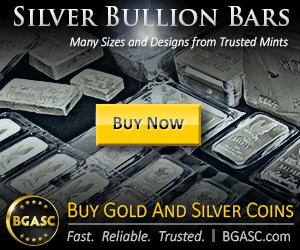What is the name of the provider promoting gold and silver coins?
Look at the screenshot and respond with a single word or phrase.

BGASC